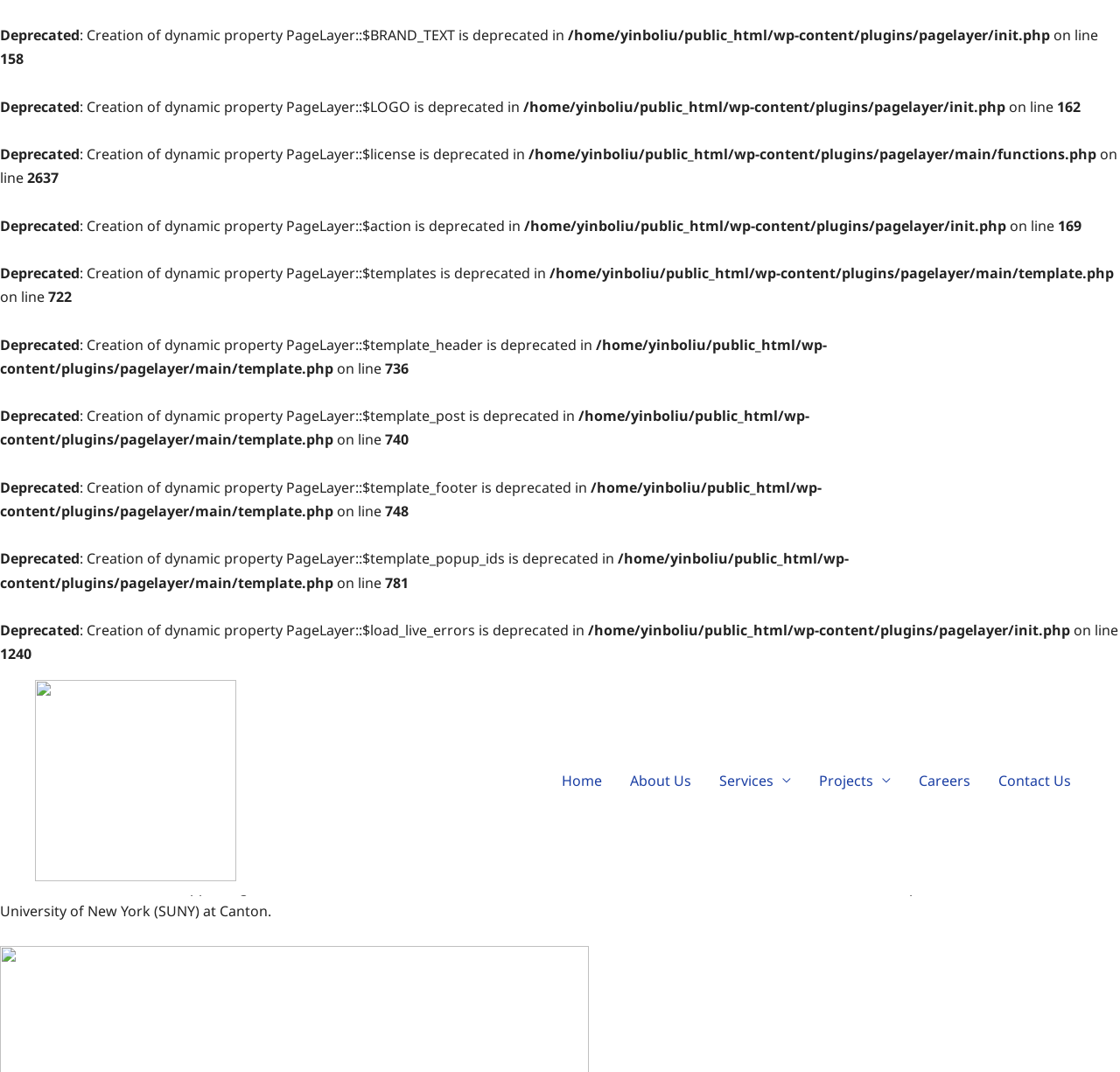What is the name of the university mentioned on the webpage?
Look at the image and answer the question using a single word or phrase.

State University of New York (SUNY)